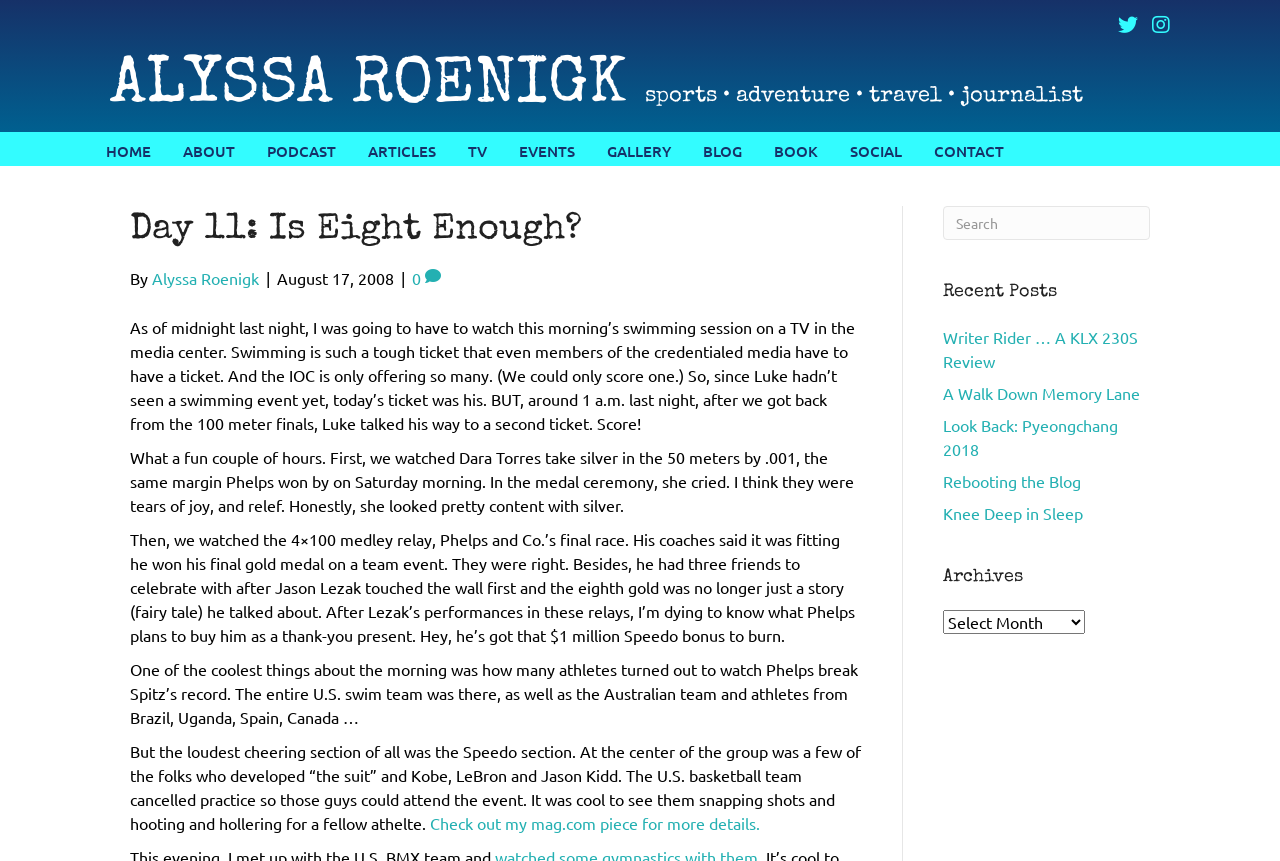Please pinpoint the bounding box coordinates for the region I should click to adhere to this instruction: "Enter your first name in the input field".

None